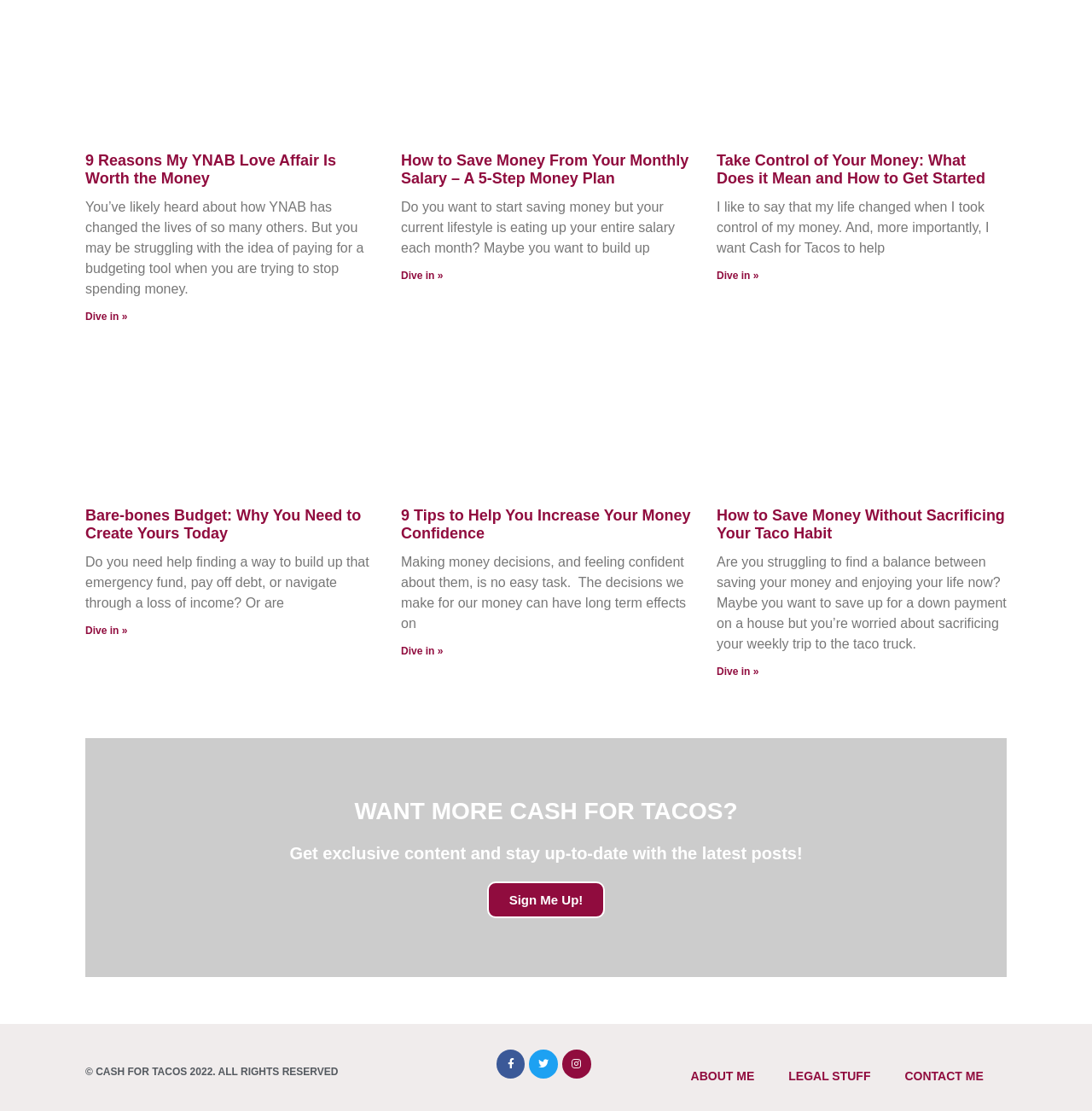Locate the bounding box coordinates of the element to click to perform the following action: 'Visit the ABOUT ME page'. The coordinates should be given as four float values between 0 and 1, in the form of [left, top, right, bottom].

[0.617, 0.951, 0.706, 0.986]